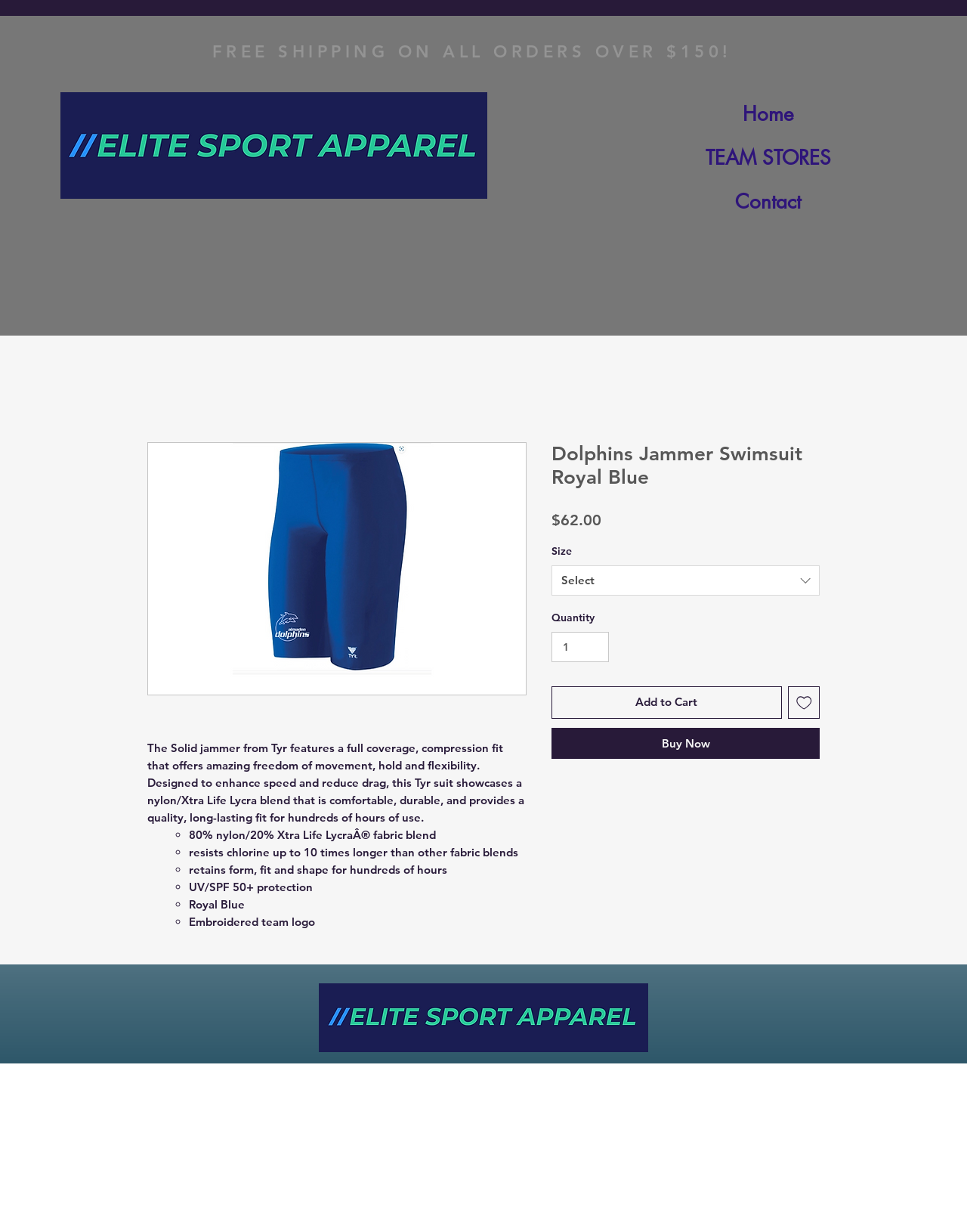Could you find the bounding box coordinates of the clickable area to complete this instruction: "Click on the 'Free Trial' link"?

None